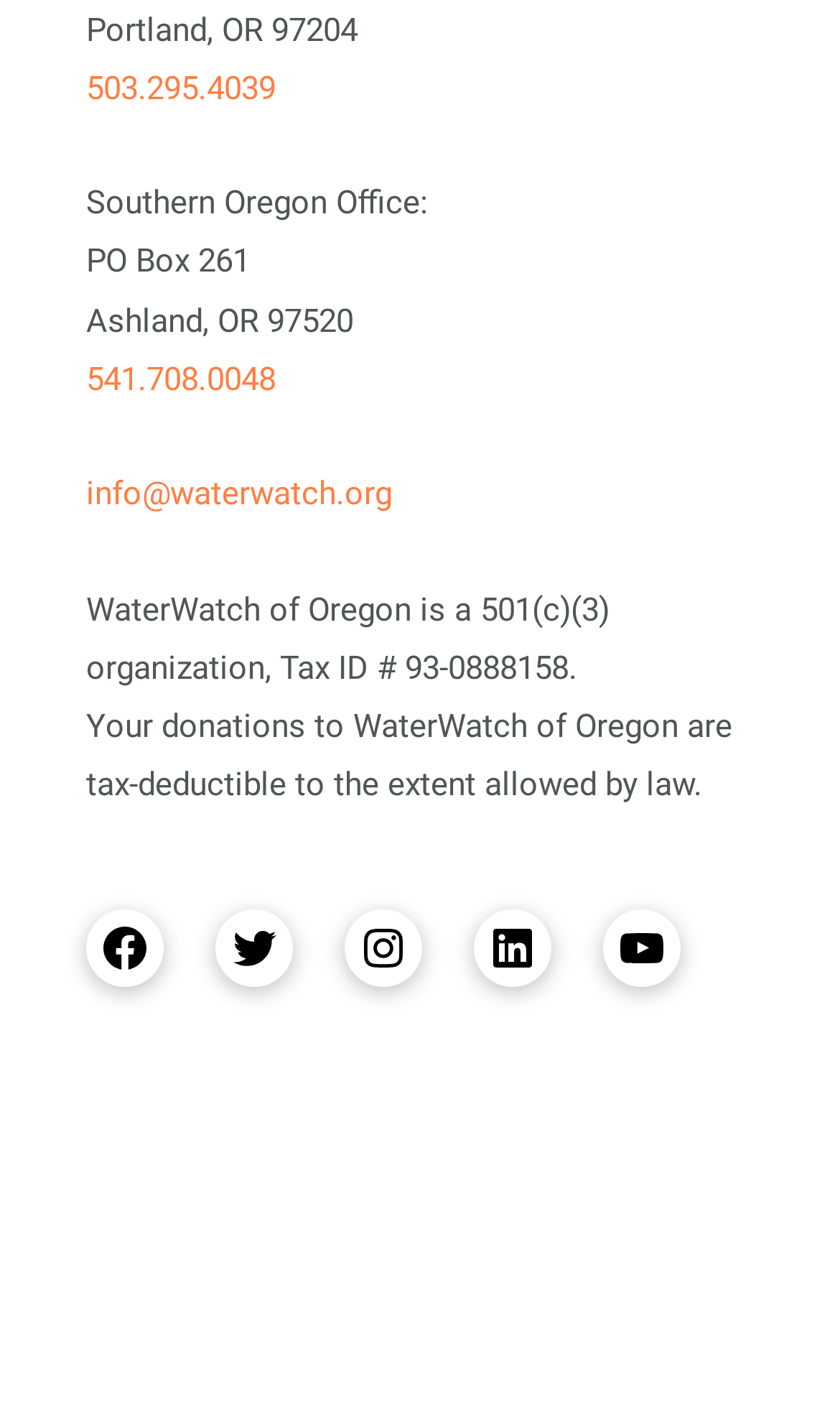Given the description "YouTube", provide the bounding box coordinates of the corresponding UI element.

[0.718, 0.637, 0.81, 0.692]